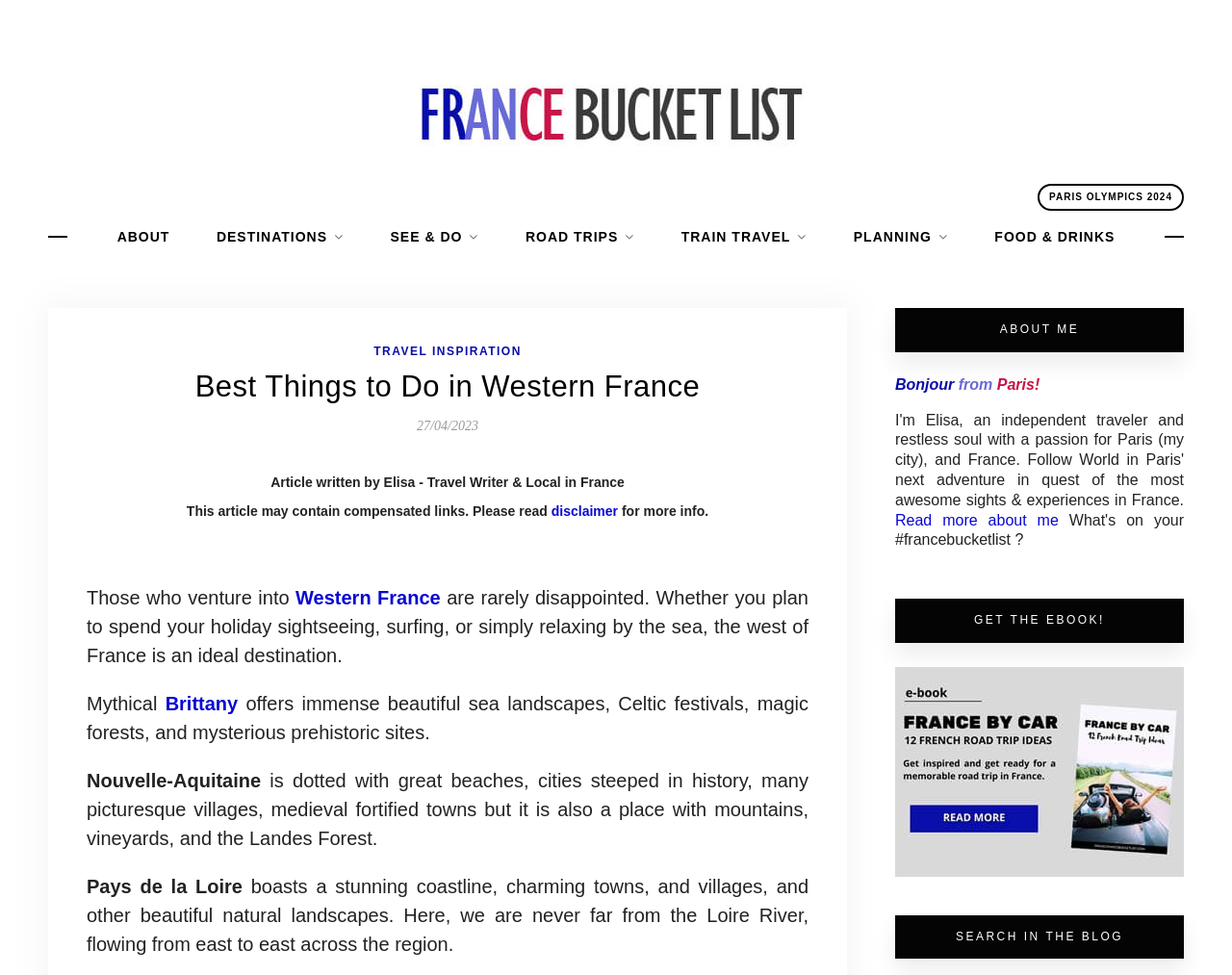Please identify the bounding box coordinates of the clickable area that will allow you to execute the instruction: "Read more about the author".

[0.727, 0.525, 0.859, 0.542]